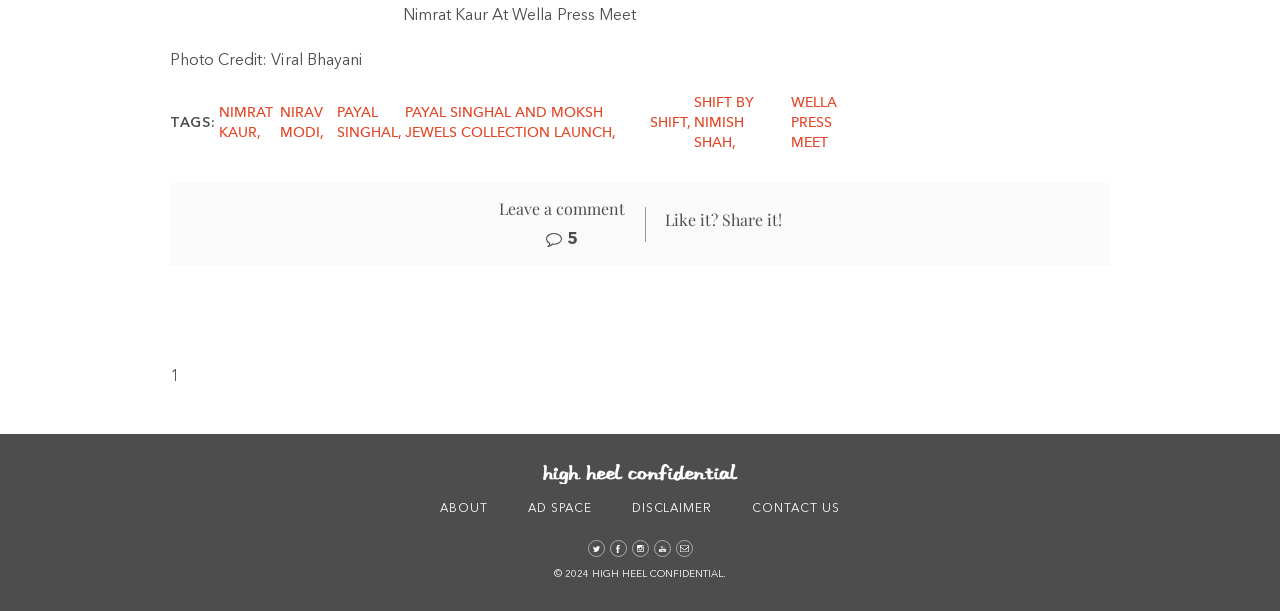Pinpoint the bounding box coordinates of the clickable element to carry out the following instruction: "Leave a comment."

[0.389, 0.324, 0.488, 0.361]